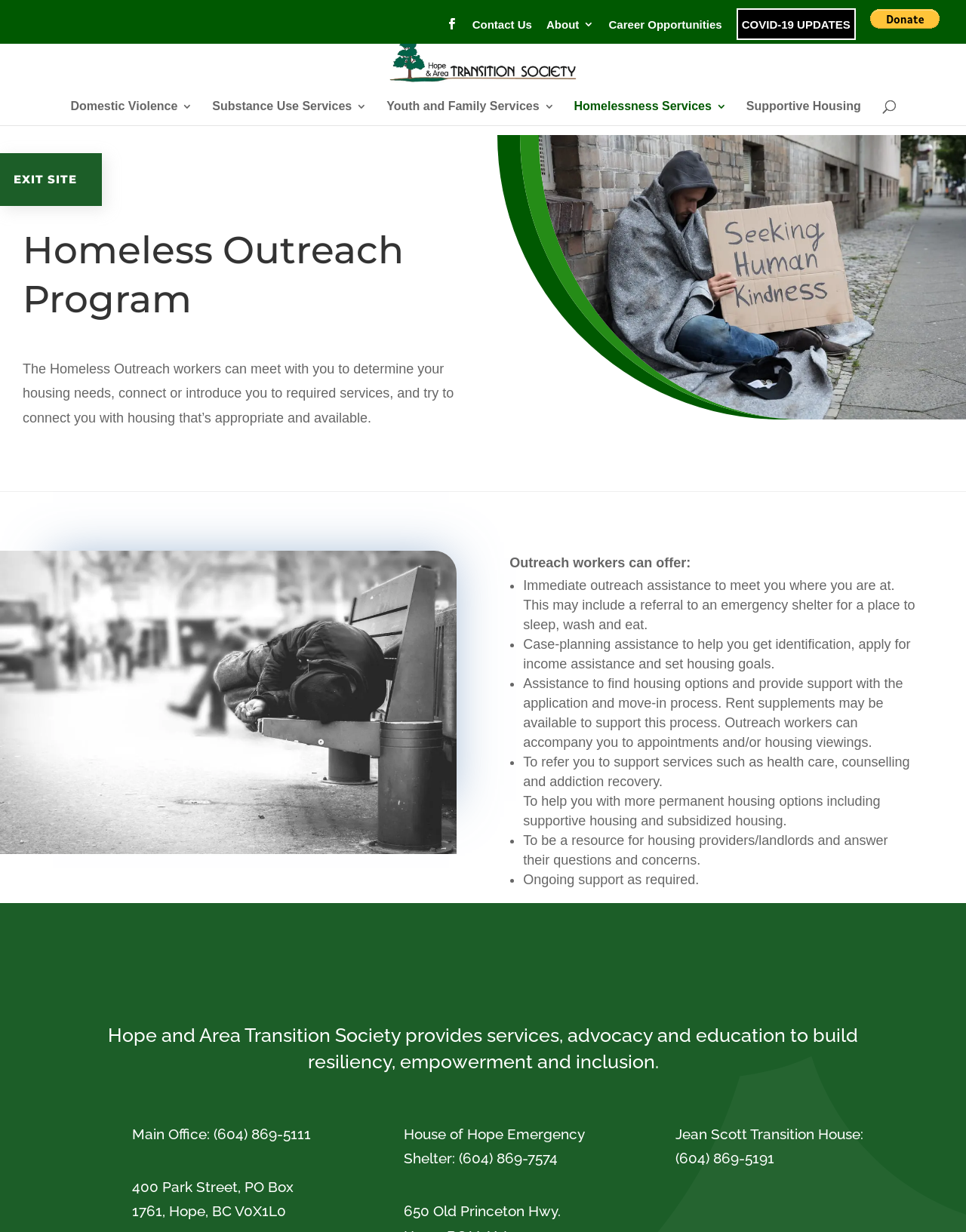Determine the coordinates of the bounding box that should be clicked to complete the instruction: "Search for:". The coordinates should be represented by four float numbers between 0 and 1: [left, top, right, bottom].

[0.053, 0.018, 0.953, 0.019]